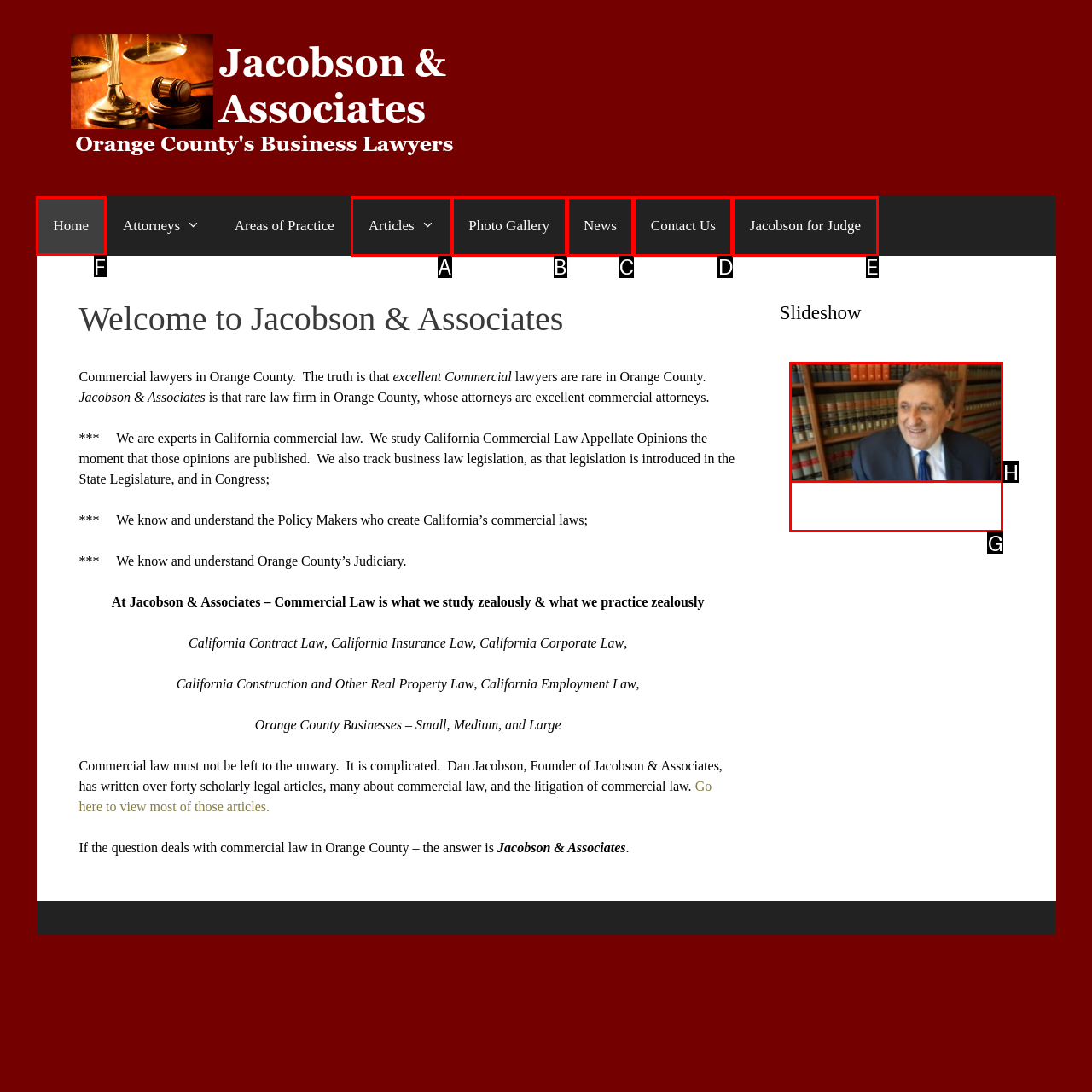Decide which UI element to click to accomplish the task: Click the 'Home' link
Respond with the corresponding option letter.

F